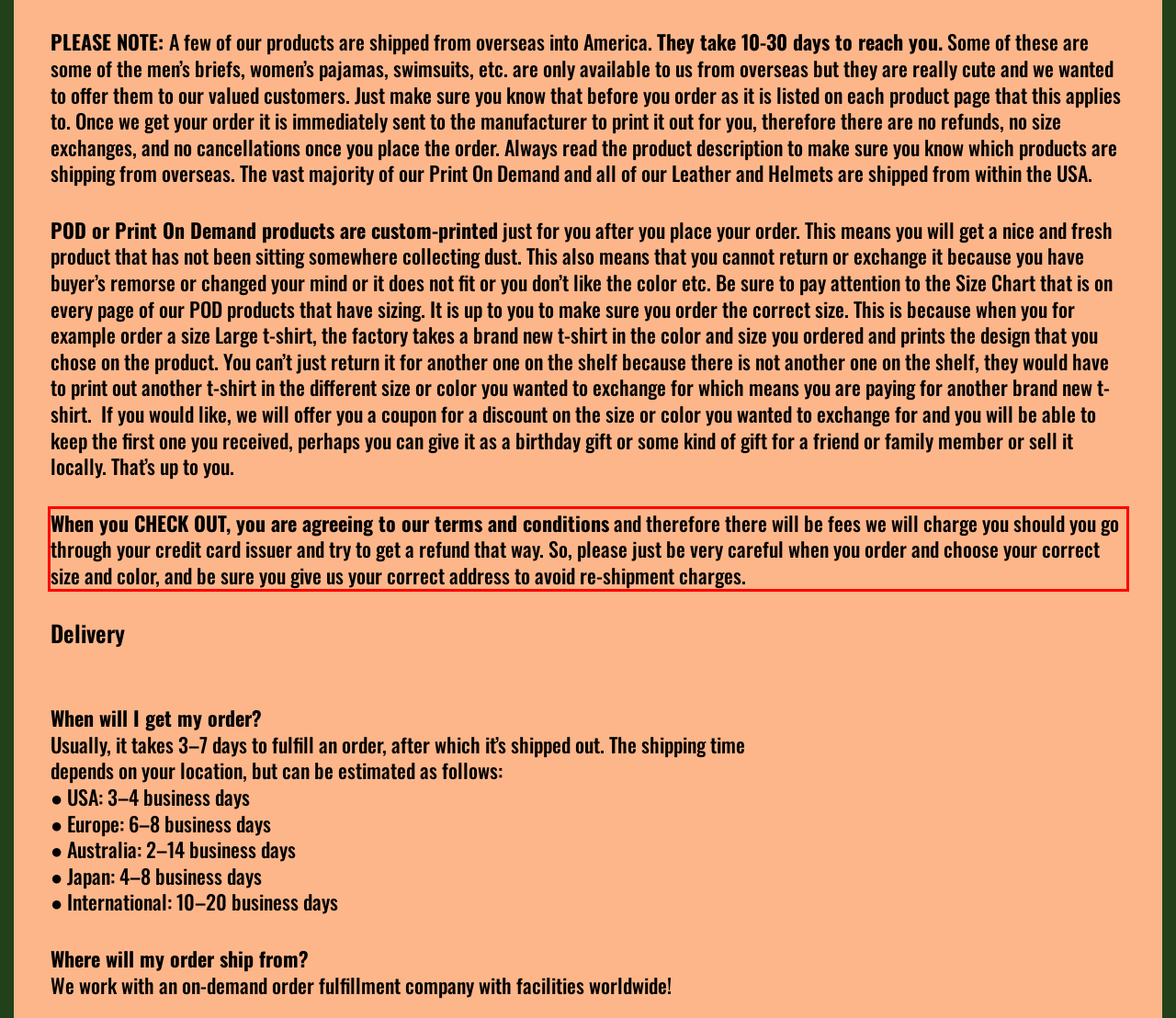Using the provided webpage screenshot, identify and read the text within the red rectangle bounding box.

When you CHECK OUT, you are agreeing to our terms and conditions and therefore there will be fees we will charge you should you go through your credit card issuer and try to get a refund that way. So, please just be very careful when you order and choose your correct size and color, and be sure you give us your correct address to avoid re-shipment charges.